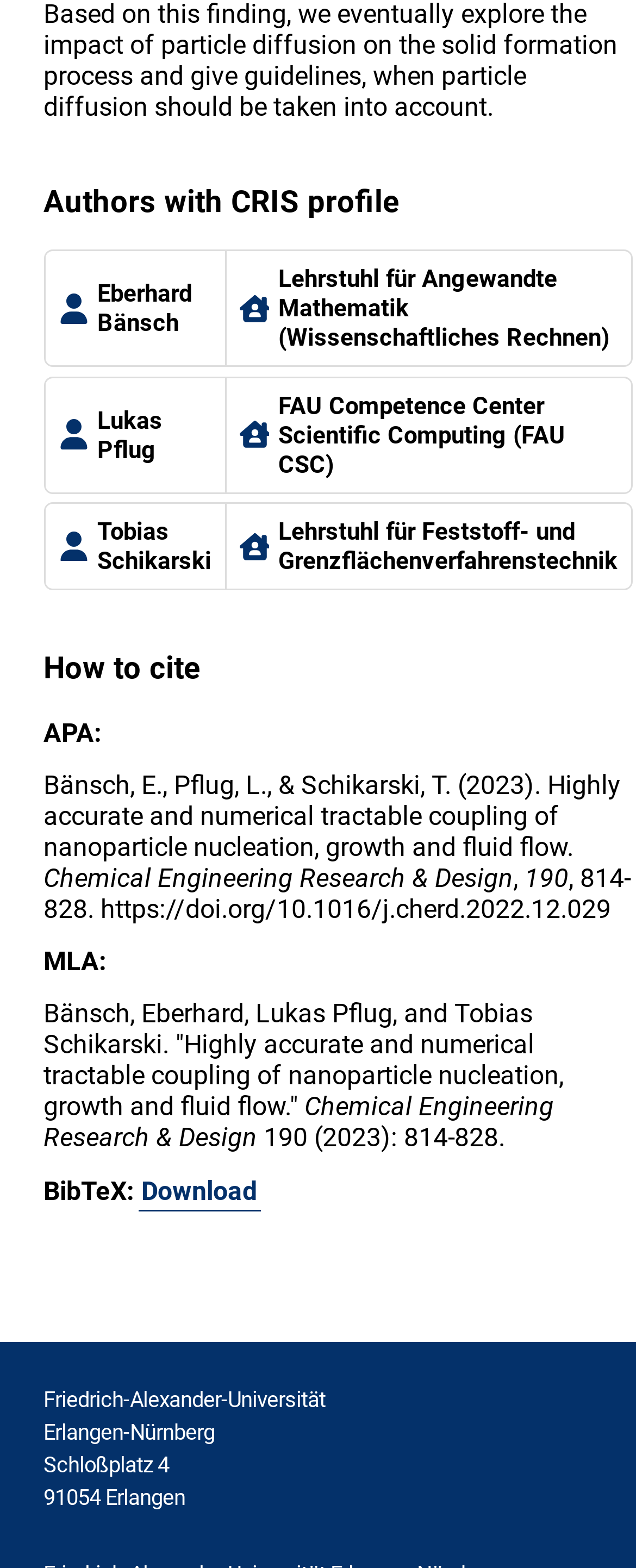How many authors are listed?
By examining the image, provide a one-word or phrase answer.

4